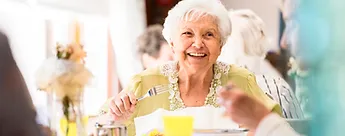Explain in detail what you see in the image.

The image features a joyful elderly woman with short, white hair, smiling brightly as she sits at a dining table. She is holding a fork in one hand and appears ready to enjoy her meal, which is presented on a plate in front of her along with a yellow cup. The warm and inviting environment is enhanced by soft lighting, suggesting a communal dining experience likely shared with others. In the blurred background, additional residents can be seen, indicating a lively setting, typically found in assisted living facilities. This imagery conveys a sense of community, care, and the emphasis on enjoying mealtime together, aligning with the offerings of Aspen Assisted Living, which prioritizes comfort and companionship for its residents.